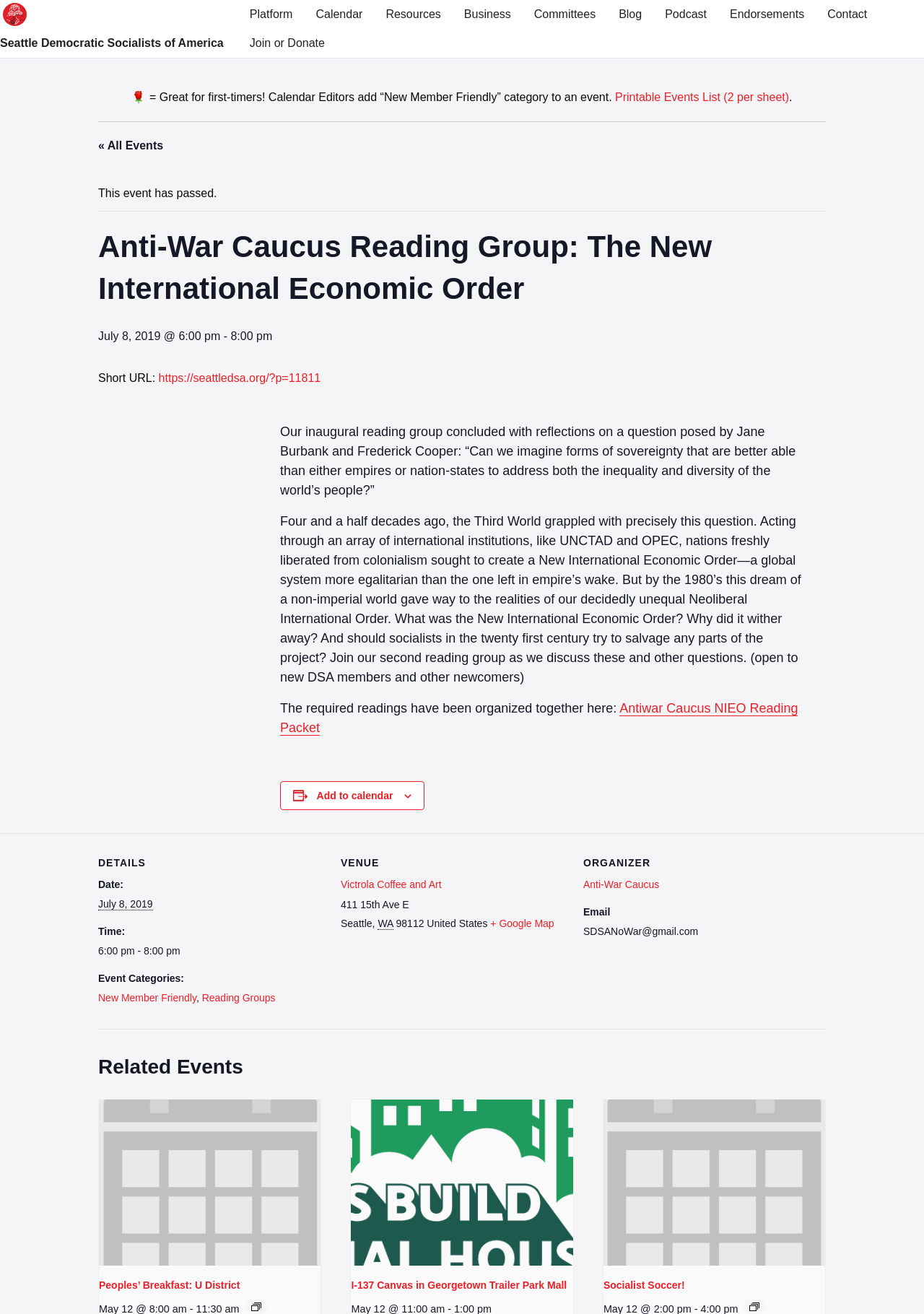Please use the details from the image to answer the following question comprehensively:
What is the email of the event organizer?

I found the answer by looking at the description list element with the term 'Email' and the detail 'SDSANoWar@gmail.com' which is located in the 'ORGANIZER' section.